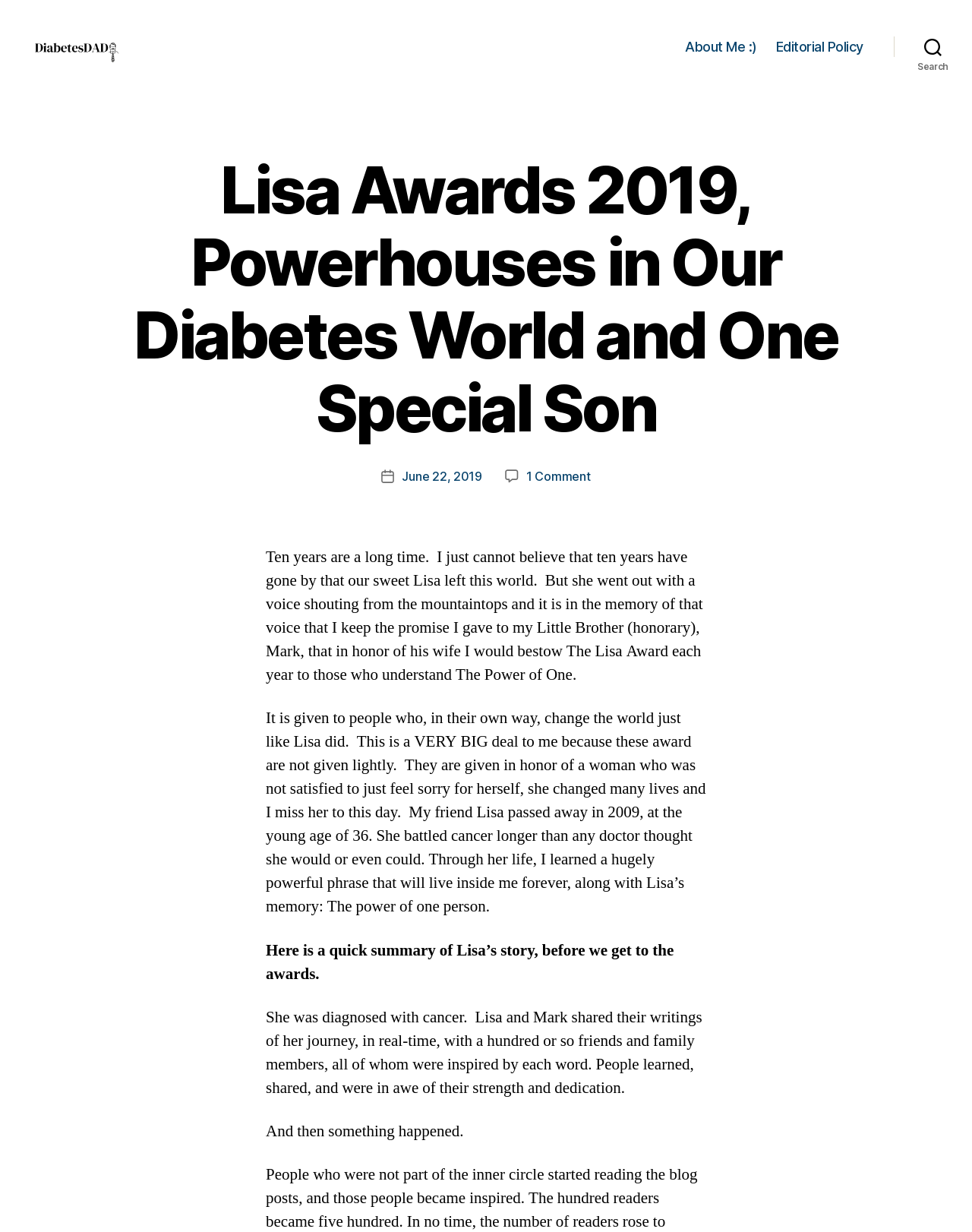What is the date of the current post?
Answer the question with as much detail as possible.

The date of the current post can be found in the middle of the webpage, where it says 'June 22, 2019'. This indicates that the post was published on this date.